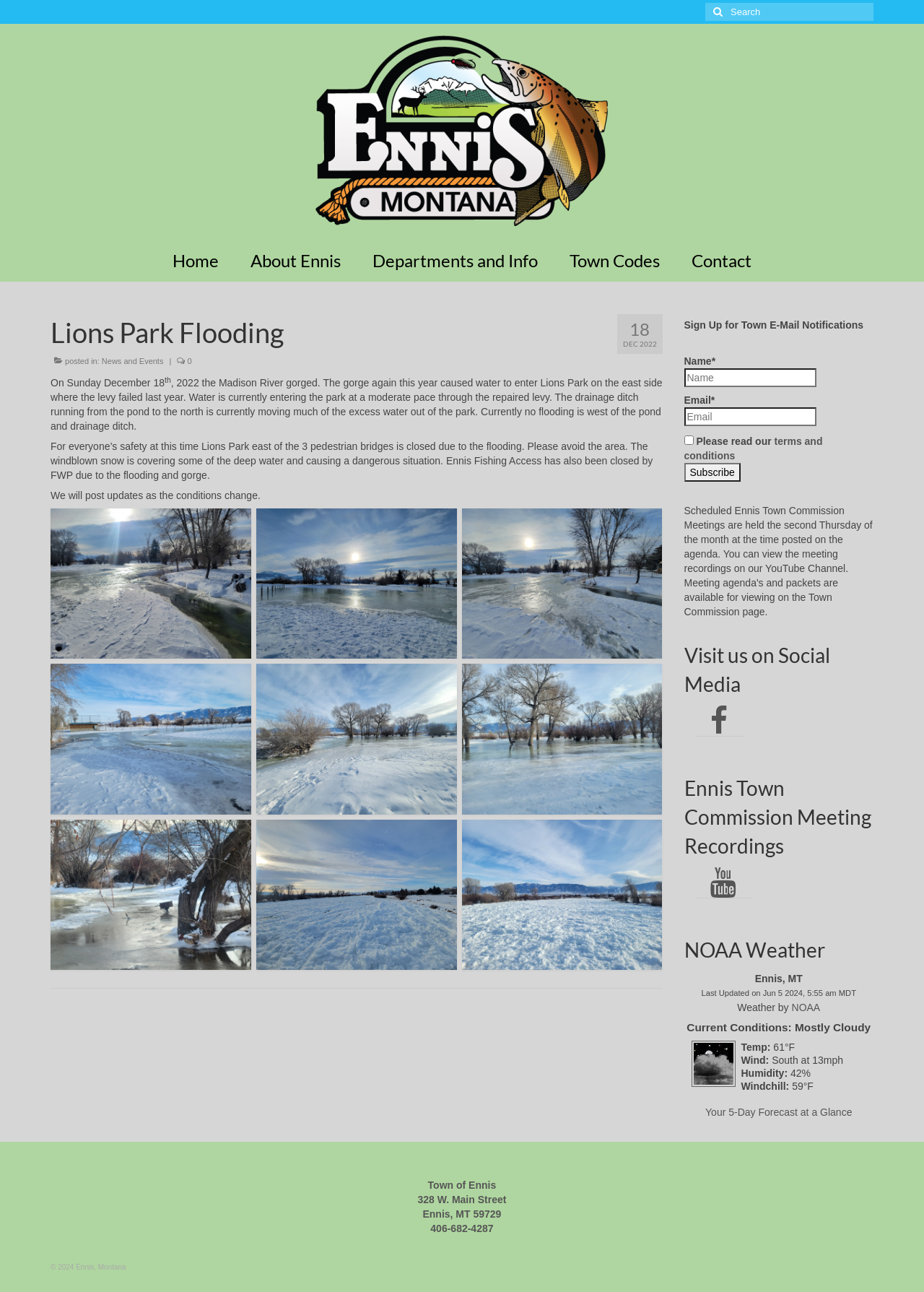Given the description "Town Codes", provide the bounding box coordinates of the corresponding UI element.

[0.601, 0.191, 0.73, 0.212]